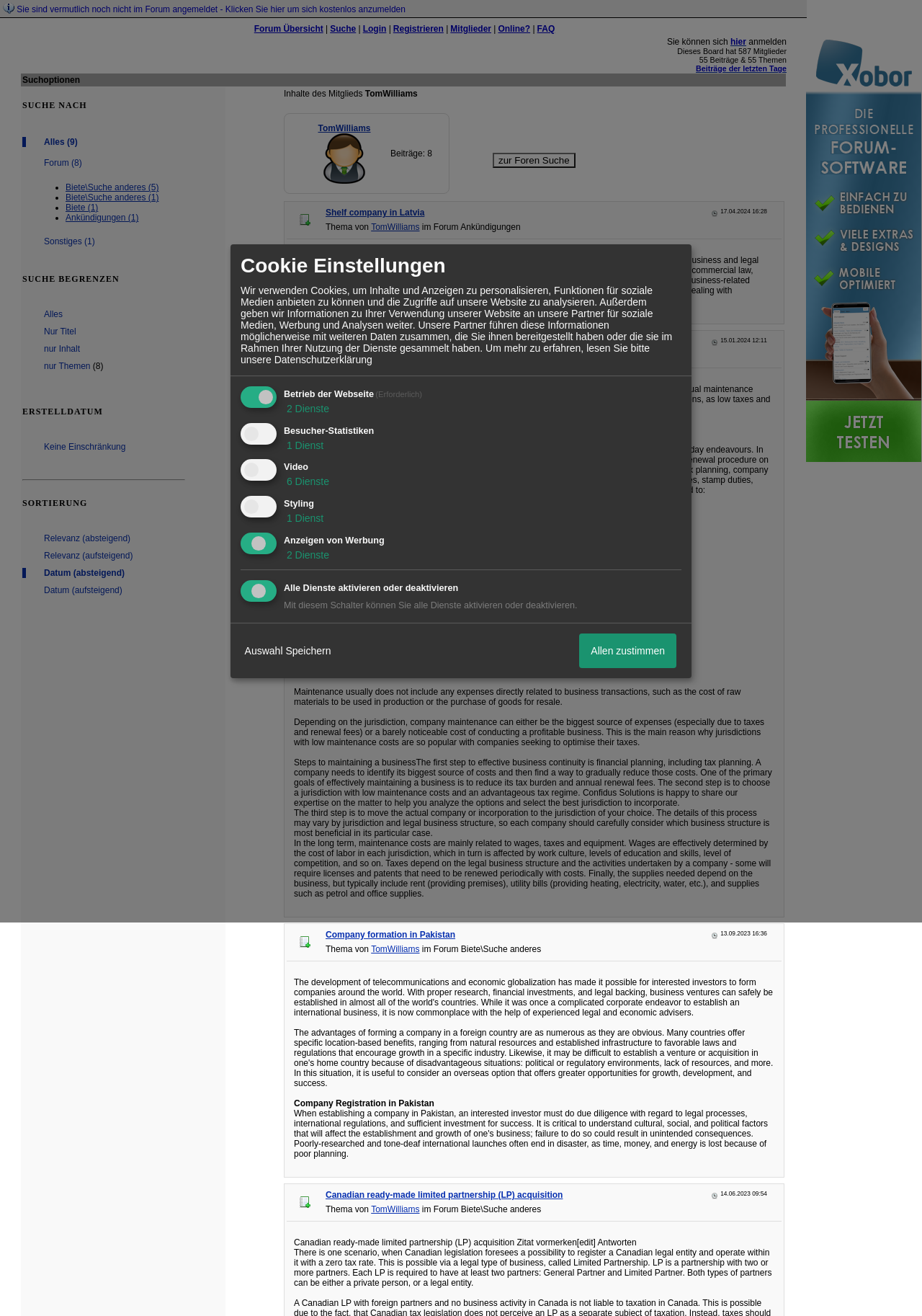Deliver a detailed narrative of the webpage's visual and textual elements.

This webpage appears to be a search page for a forum or online community. At the top, there is a notification that the user is not logged in and an invitation to register for free. Below this, there is a navigation menu with links to various sections of the forum, including the forum overview, search, login, register, members, online status, and FAQ.

The main content of the page is divided into two sections. The left section contains a search form with various options to refine the search, including the ability to search by forum, topic, or date. There are also links to specific search categories, such as "Biete/Suche anderes" (Offer/Search for something else) and "Ankündigungen" (Announcements).

The right section of the page displays a list of search results, with each result showing the title, author, and date of the post. The results are organized into rows, with each row containing a link to the post, the author's name, and the date of the post. There are also images and icons scattered throughout the results, likely indicating the type of post or the author's status.

At the bottom of the page, there is a button to submit the search query and a table with additional search options, including the ability to sort the results by relevance or date.